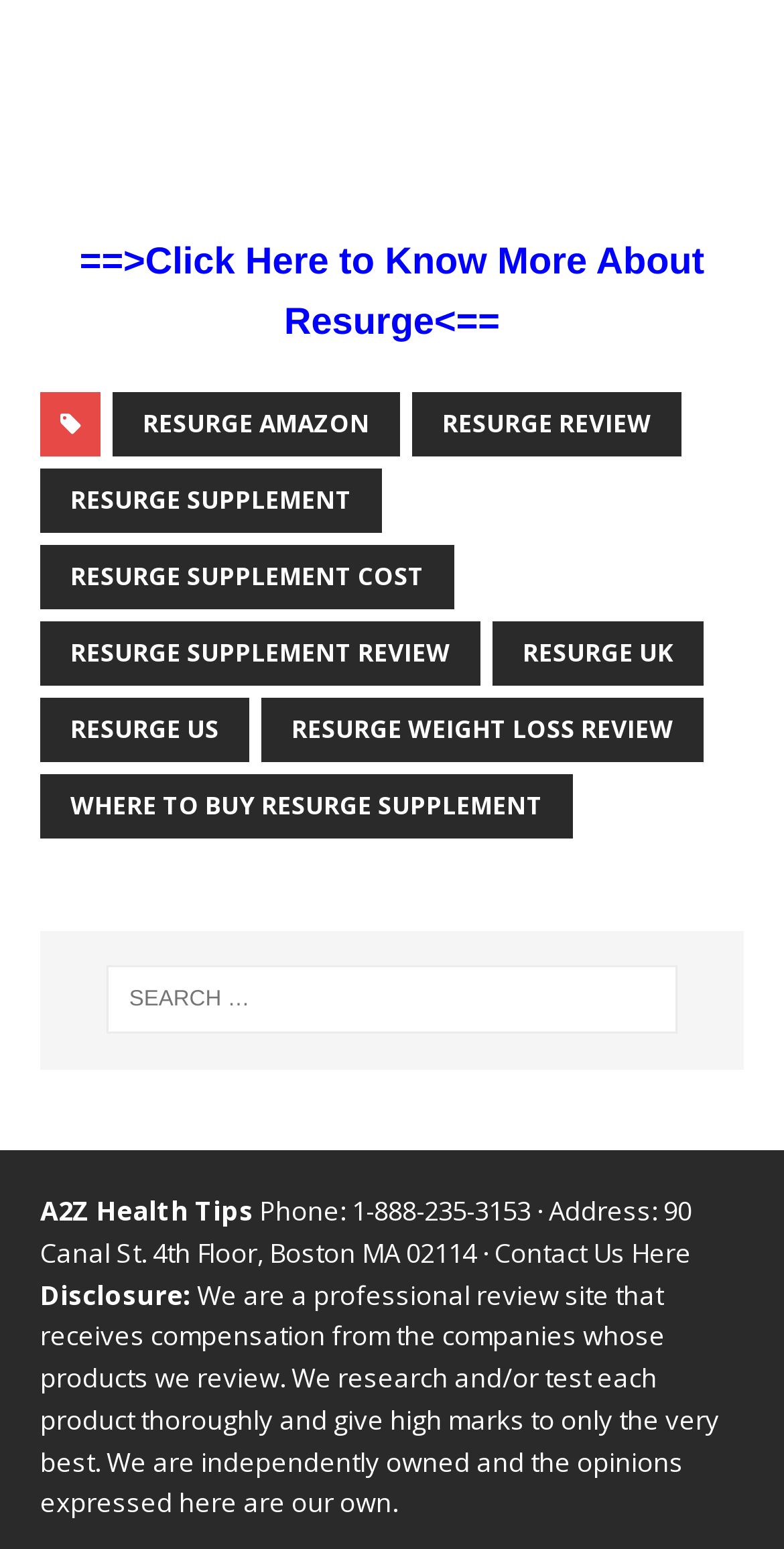Locate the bounding box coordinates of the area where you should click to accomplish the instruction: "click on the link 'Adios, You Lying Lame Duck Carpetbagger'".

None